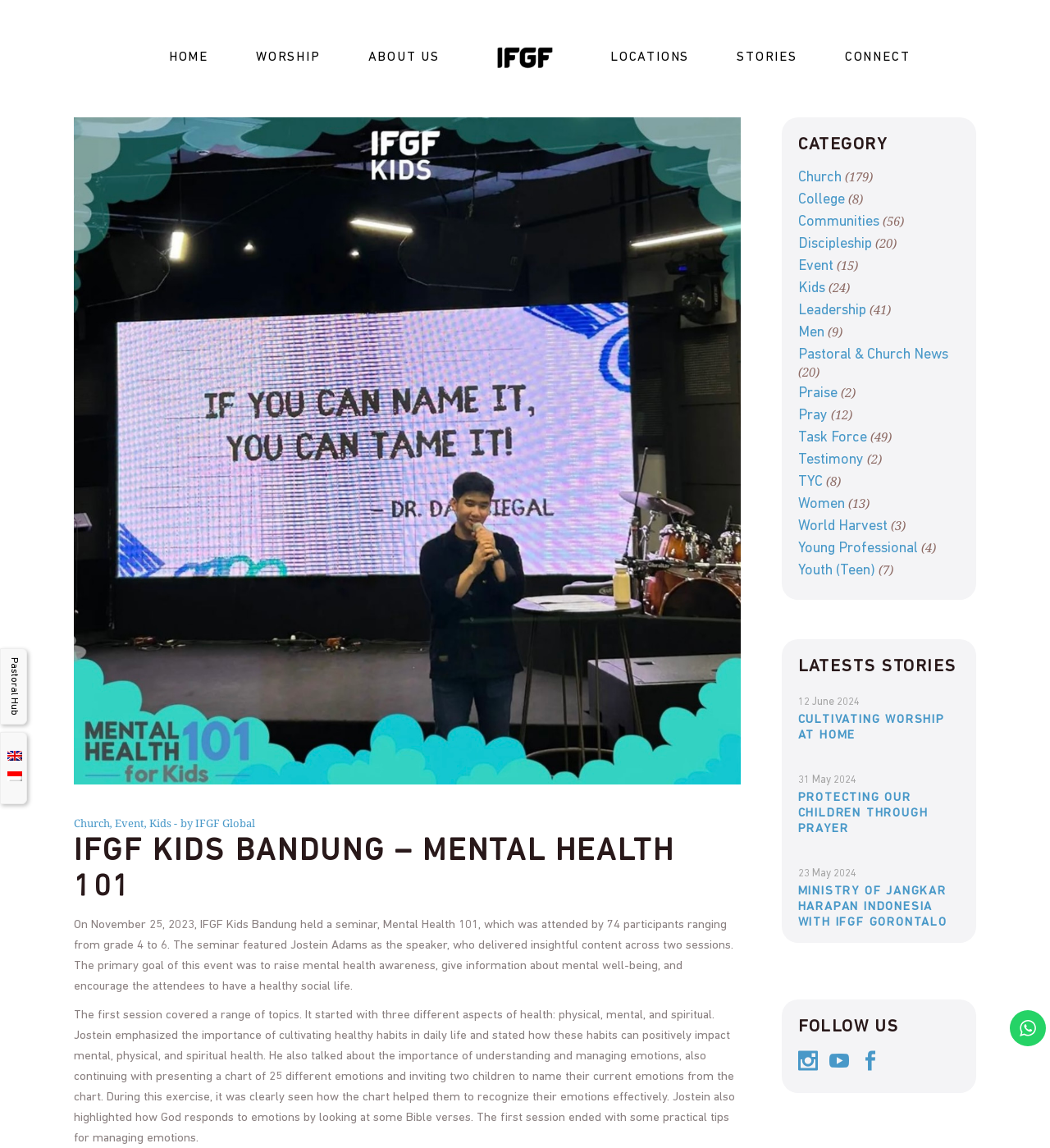Look at the image and answer the question in detail:
What is the name of the event held by IFGF Kids Bandung?

The answer can be found in the heading 'IFGF KIDS BANDUNG – MENTAL HEALTH 101' which is located at the top of the webpage. This heading indicates that the event held by IFGF Kids Bandung is called 'Mental Health 101'.